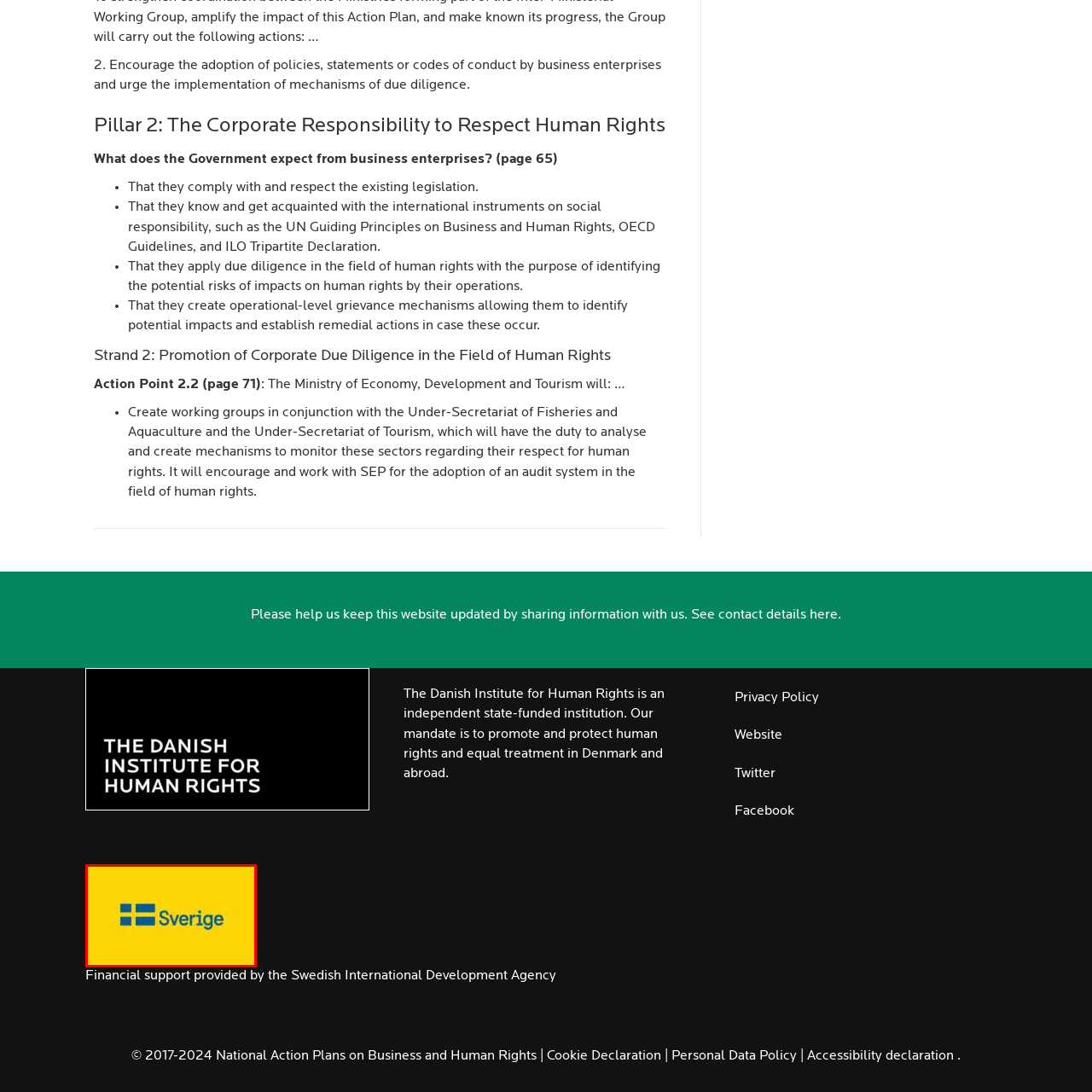What is the color of the font used for the text 'Sverige'?
Check the image enclosed by the red bounding box and reply to the question using a single word or phrase.

Blue